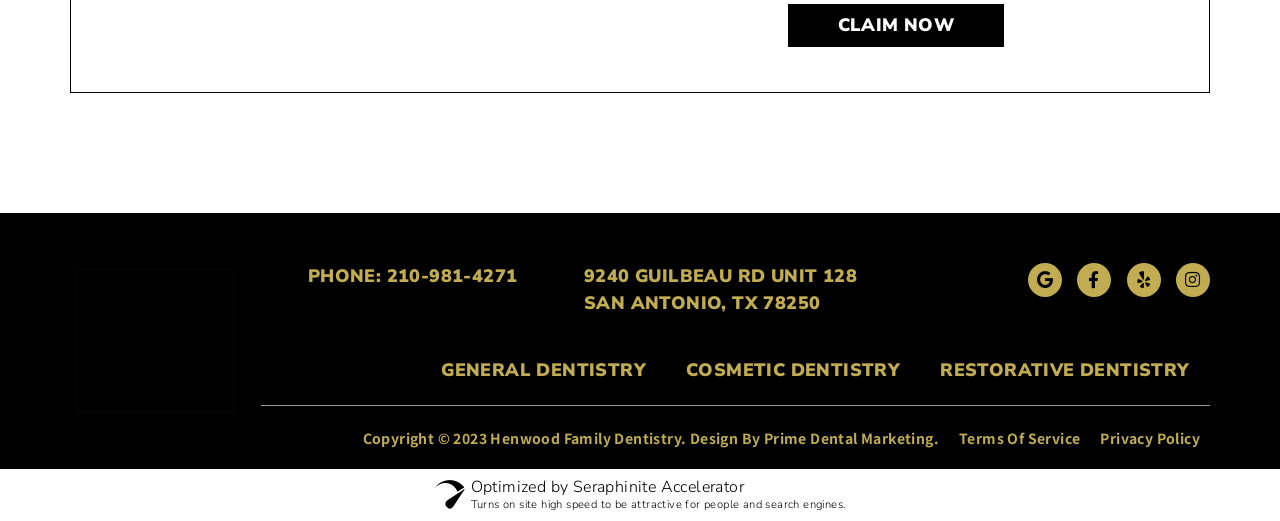Determine the bounding box coordinates of the clickable region to execute the instruction: "Read Privacy Policy". The coordinates should be four float numbers between 0 and 1, denoted as [left, top, right, bottom].

[0.86, 0.821, 0.938, 0.86]